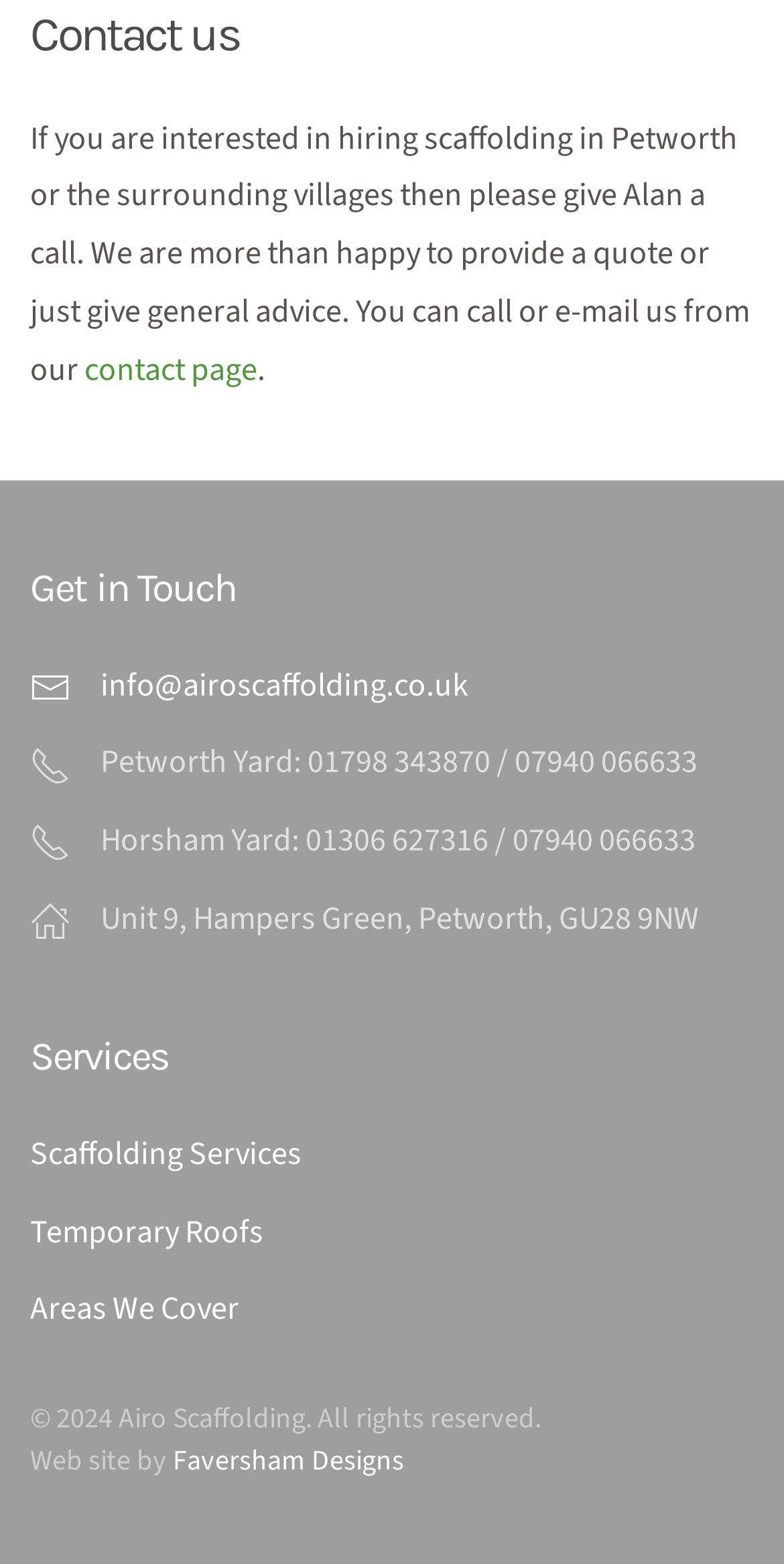Determine the bounding box for the described UI element: "info@airoscaffolding.co.uk".

[0.038, 0.42, 0.962, 0.457]